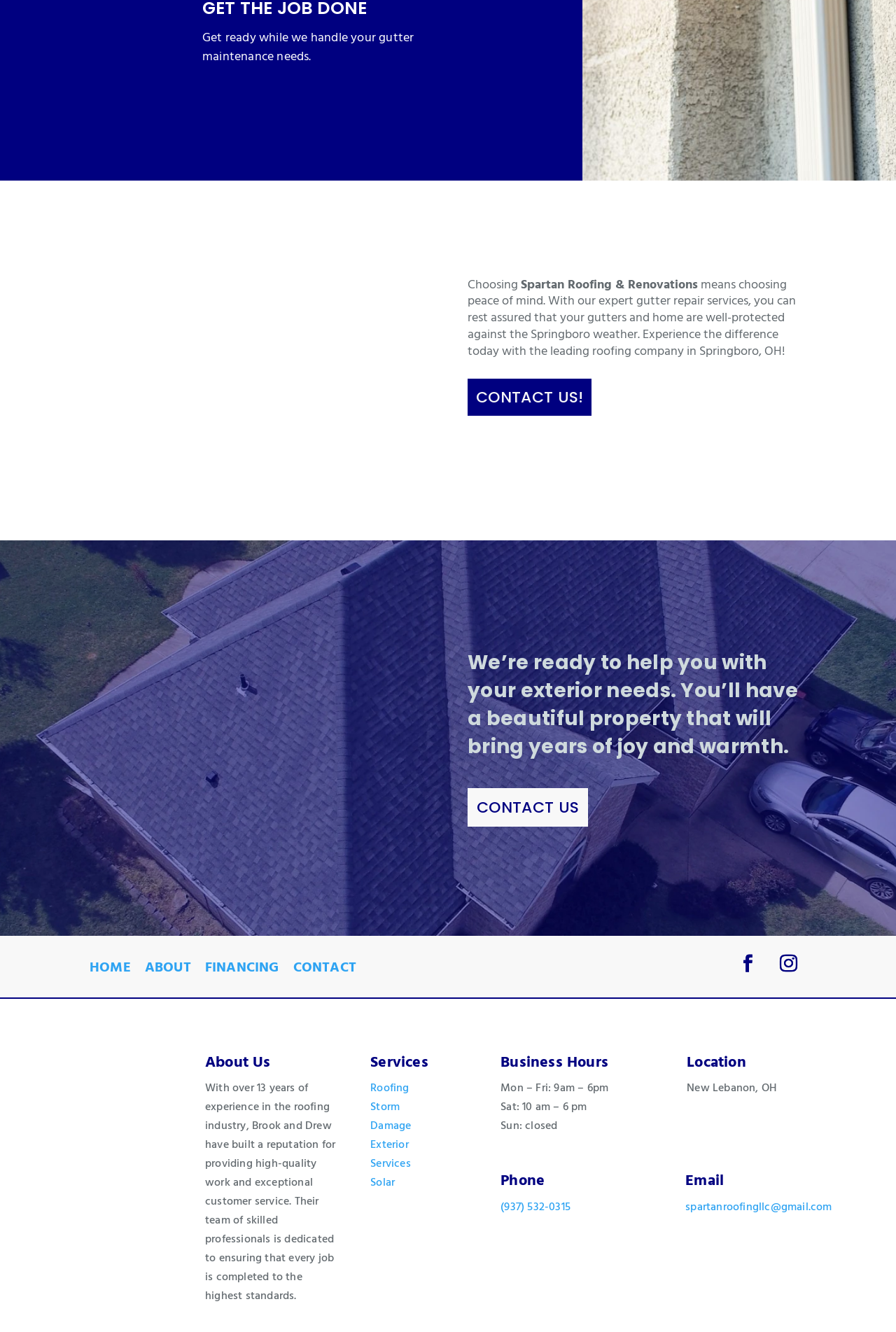What is the business hour of the company on Saturday?
Based on the screenshot, provide a one-word or short-phrase response.

10 am – 6 pm